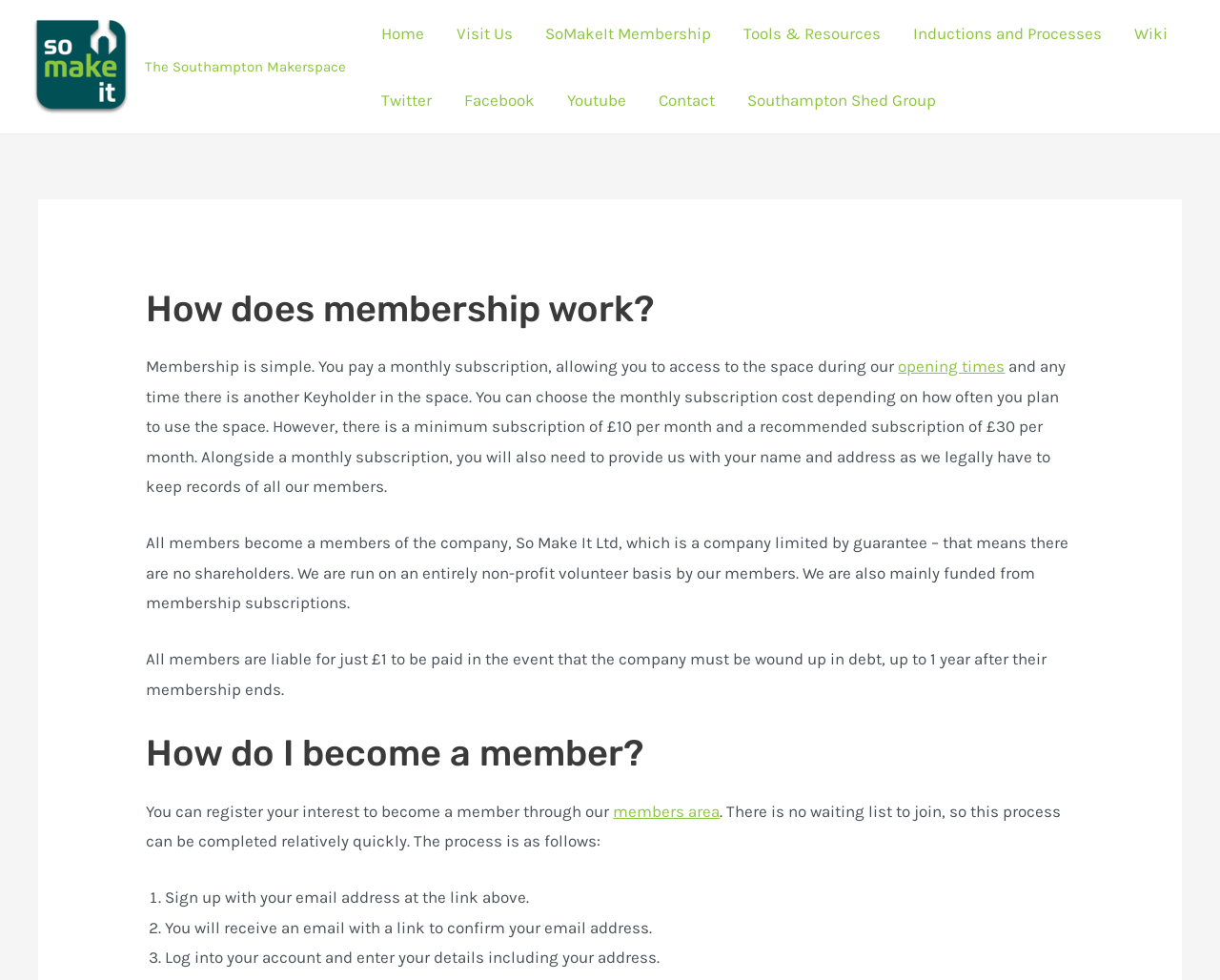Please determine the bounding box coordinates of the element's region to click in order to carry out the following instruction: "Go to the 'members area'". The coordinates should be four float numbers between 0 and 1, i.e., [left, top, right, bottom].

[0.503, 0.818, 0.59, 0.837]